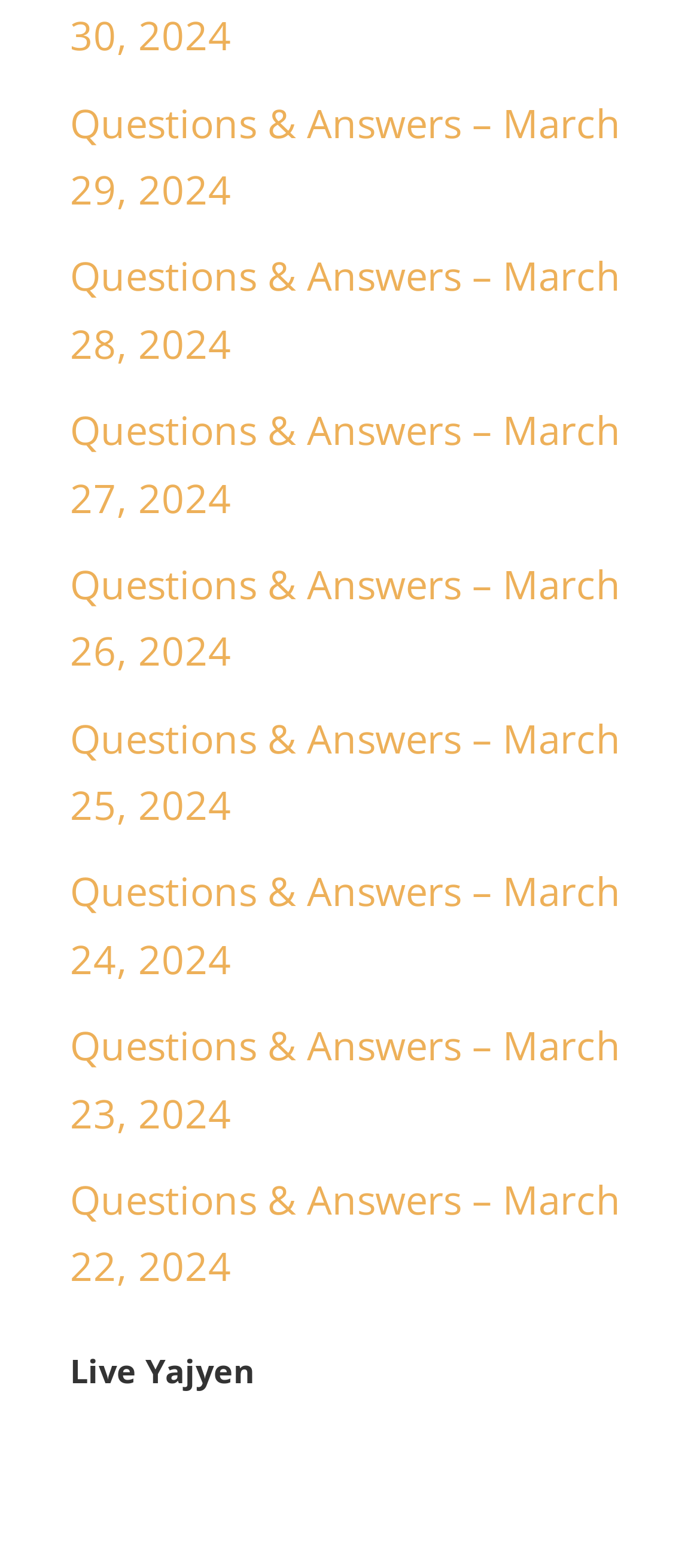What is the title of the heading below the links?
Please provide a full and detailed response to the question.

I looked at the heading element below the links, and it says 'Live Yajyen', so that's the title of the heading.